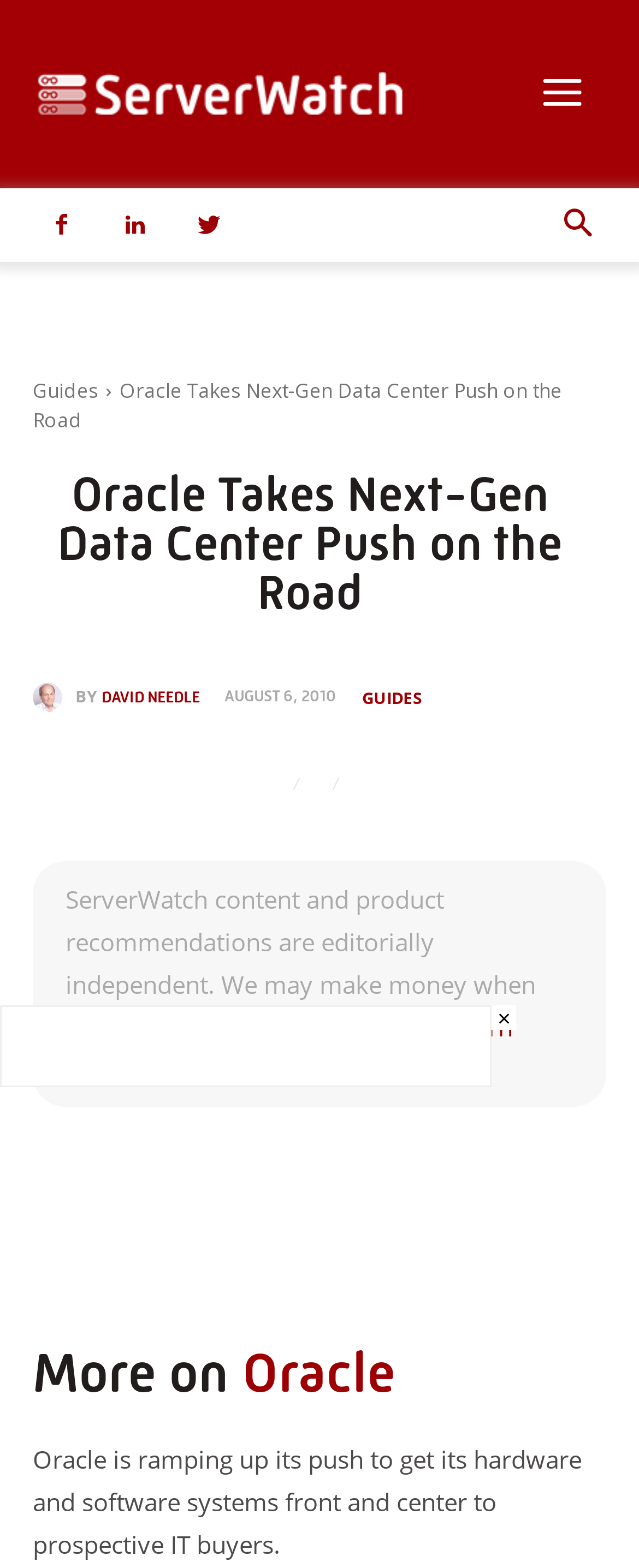Please specify the bounding box coordinates of the clickable region necessary for completing the following instruction: "Search the site". The coordinates must consist of four float numbers between 0 and 1, i.e., [left, top, right, bottom].

None